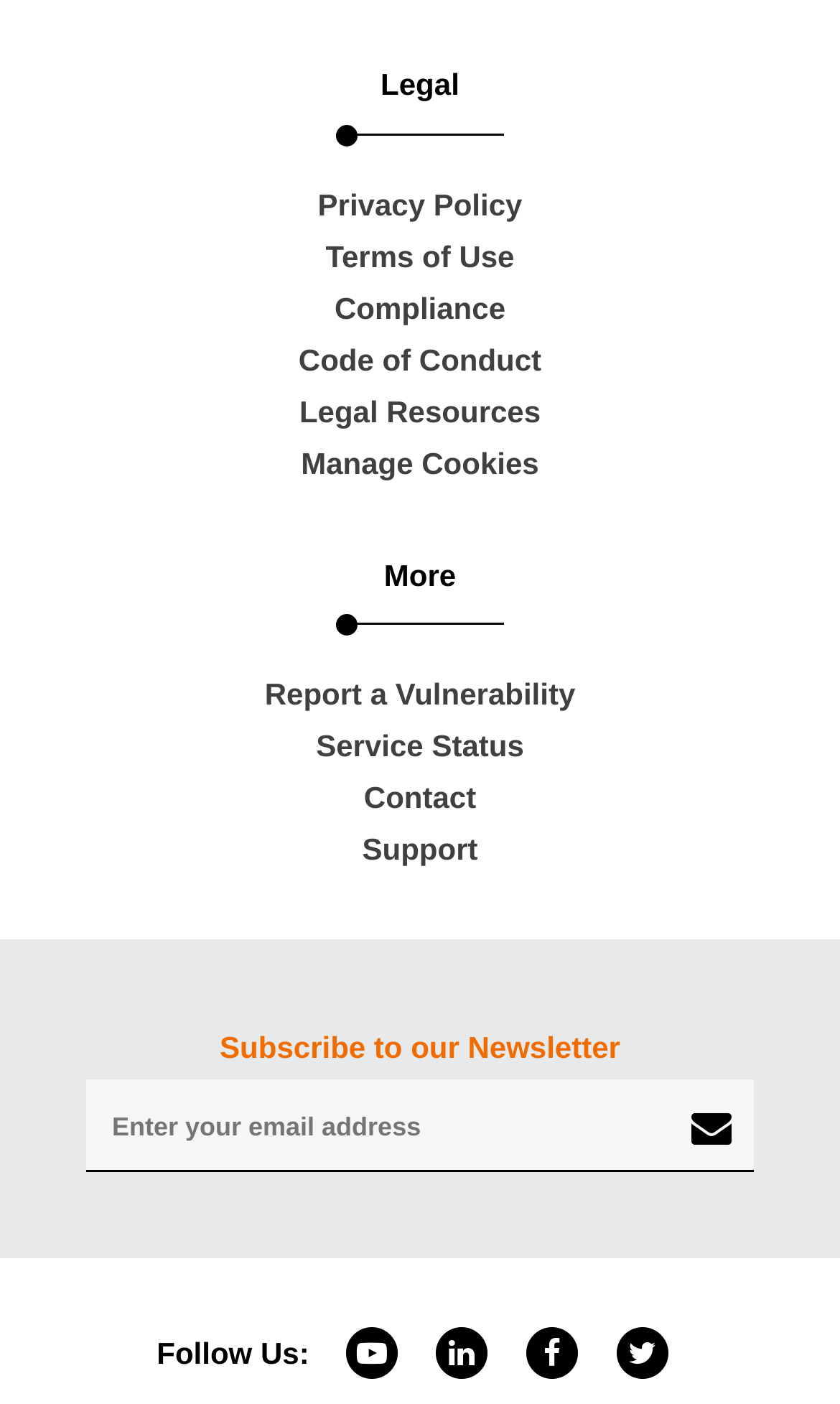Please specify the bounding box coordinates of the area that should be clicked to accomplish the following instruction: "Report a vulnerability". The coordinates should consist of four float numbers between 0 and 1, i.e., [left, top, right, bottom].

[0.038, 0.476, 0.962, 0.513]